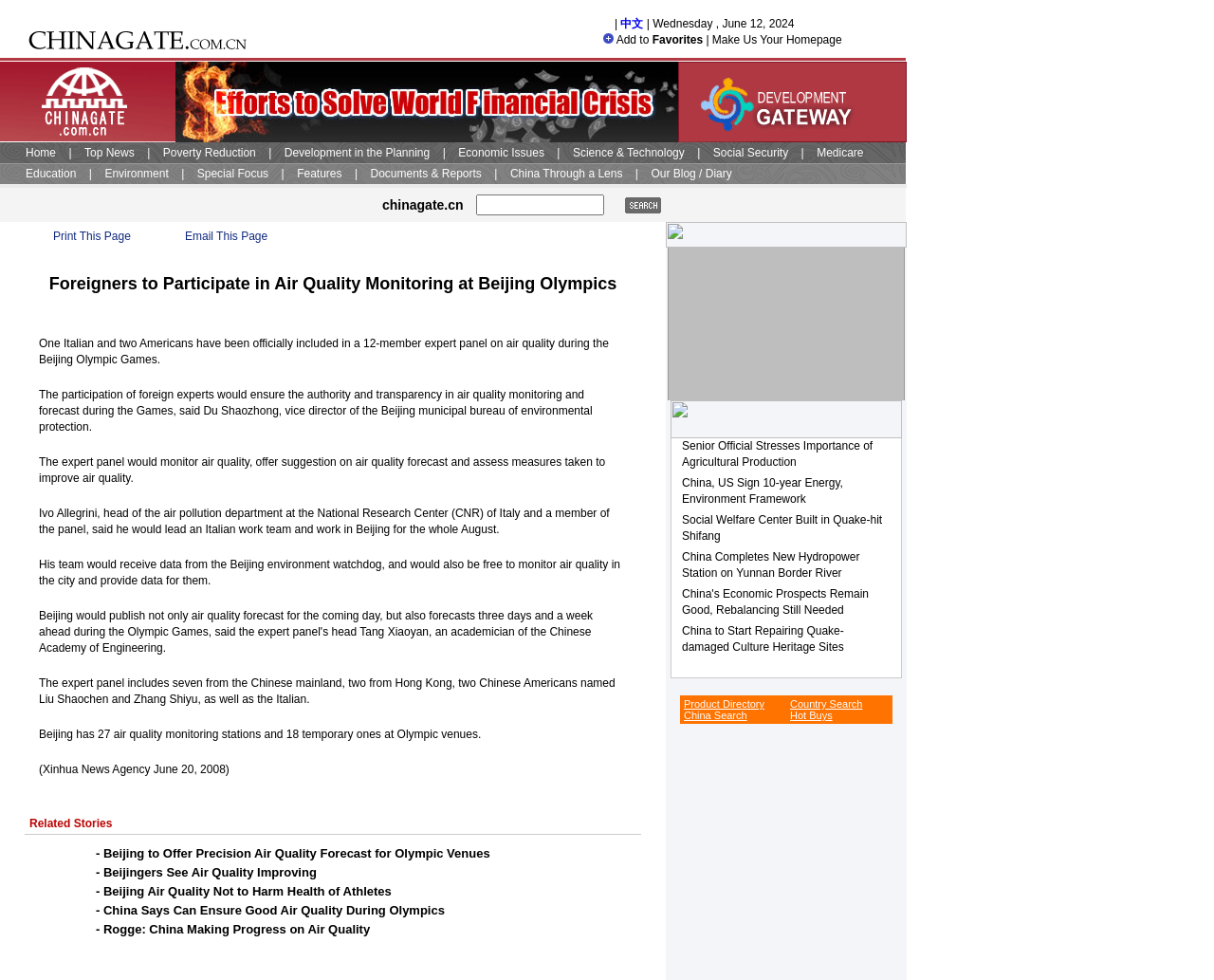Predict the bounding box of the UI element that fits this description: "China Search".

[0.563, 0.724, 0.615, 0.736]